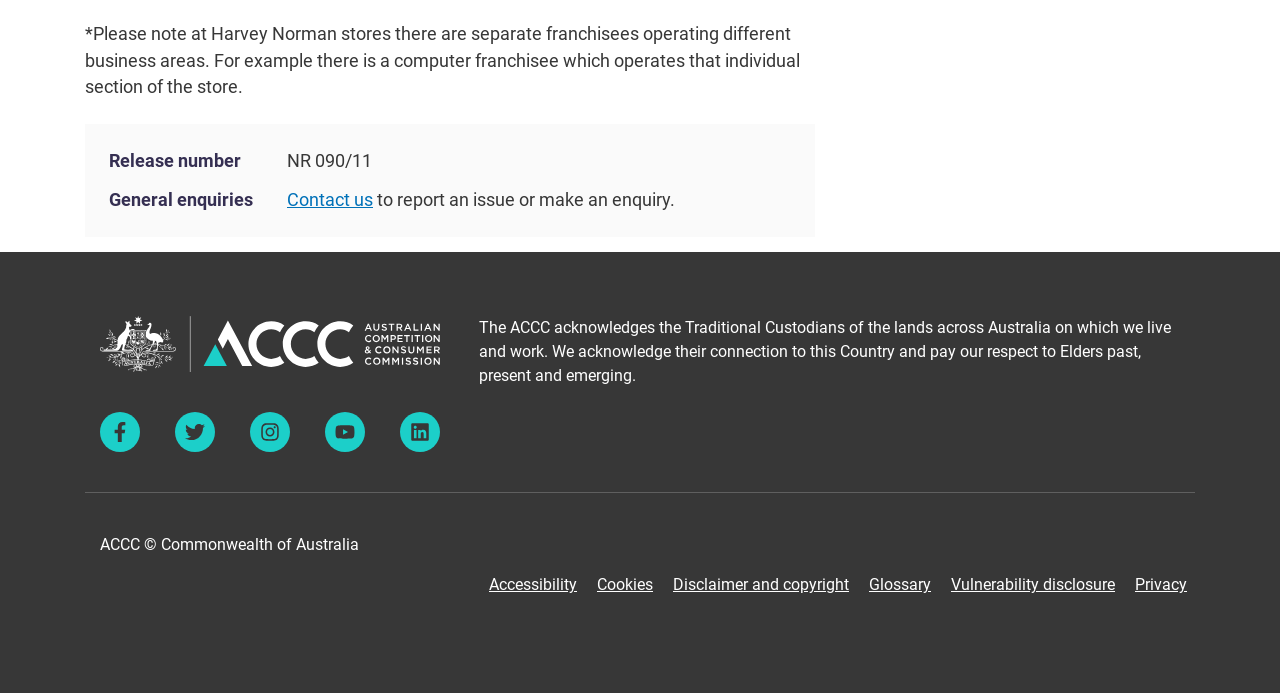Find the bounding box coordinates of the area that needs to be clicked in order to achieve the following instruction: "Check 'Accessibility'". The coordinates should be specified as four float numbers between 0 and 1, i.e., [left, top, right, bottom].

[0.376, 0.826, 0.457, 0.861]